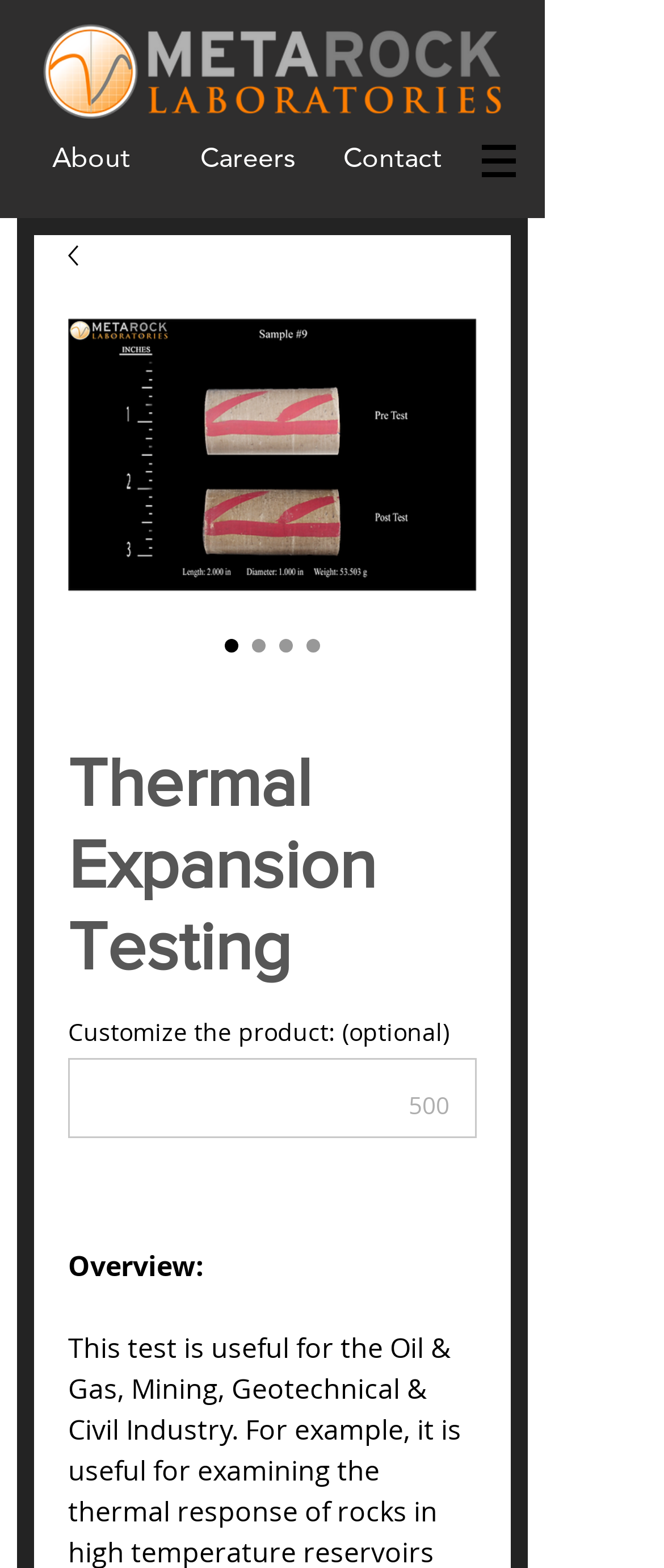Please specify the bounding box coordinates in the format (top-left x, top-left y, bottom-right x, bottom-right y), with values ranging from 0 to 1. Identify the bounding box for the UI component described as follows: parent_node: 500

[0.103, 0.675, 0.718, 0.726]